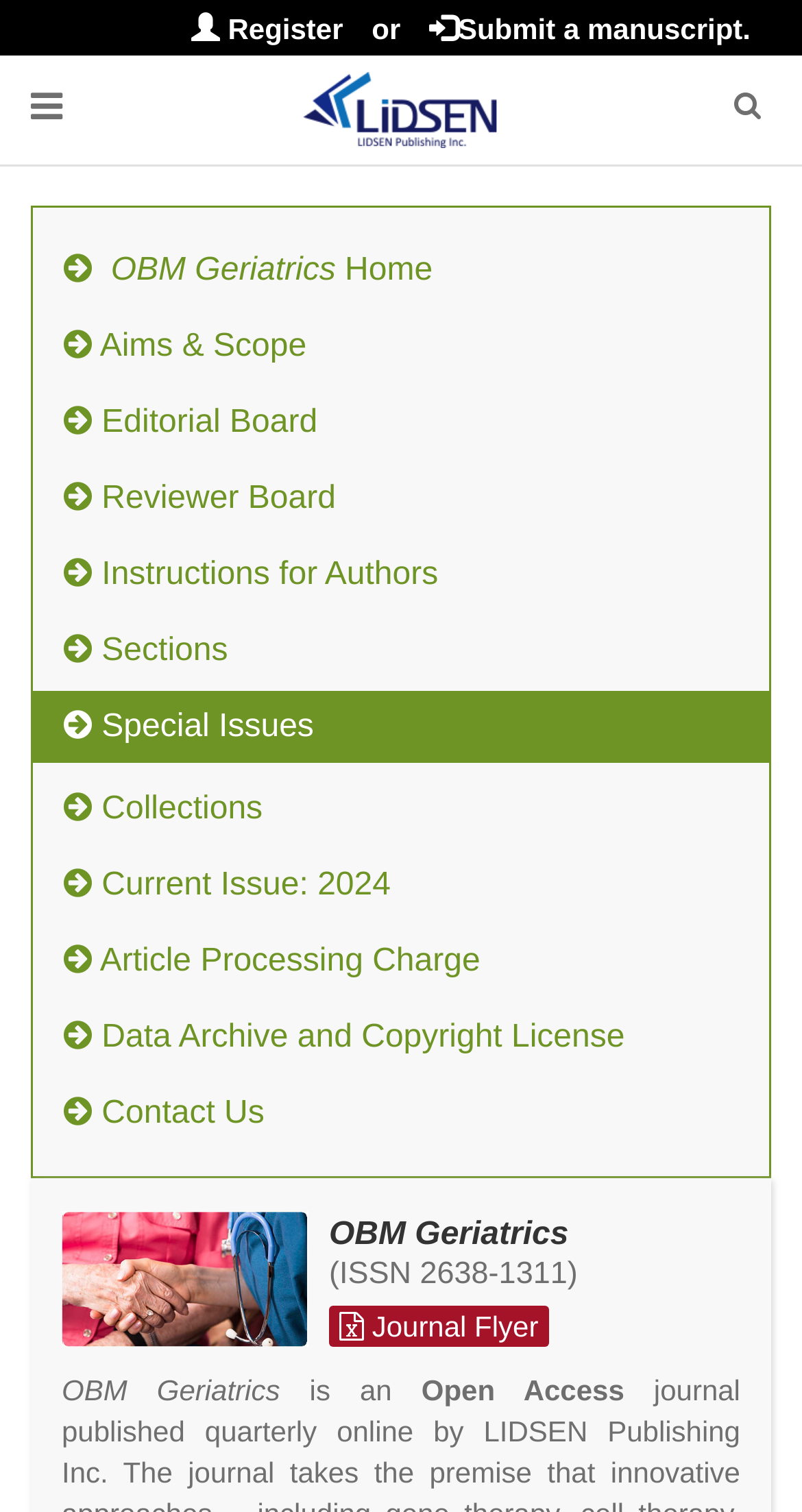Given the webpage screenshot, identify the bounding box of the UI element that matches this description: "Twitter / X".

None